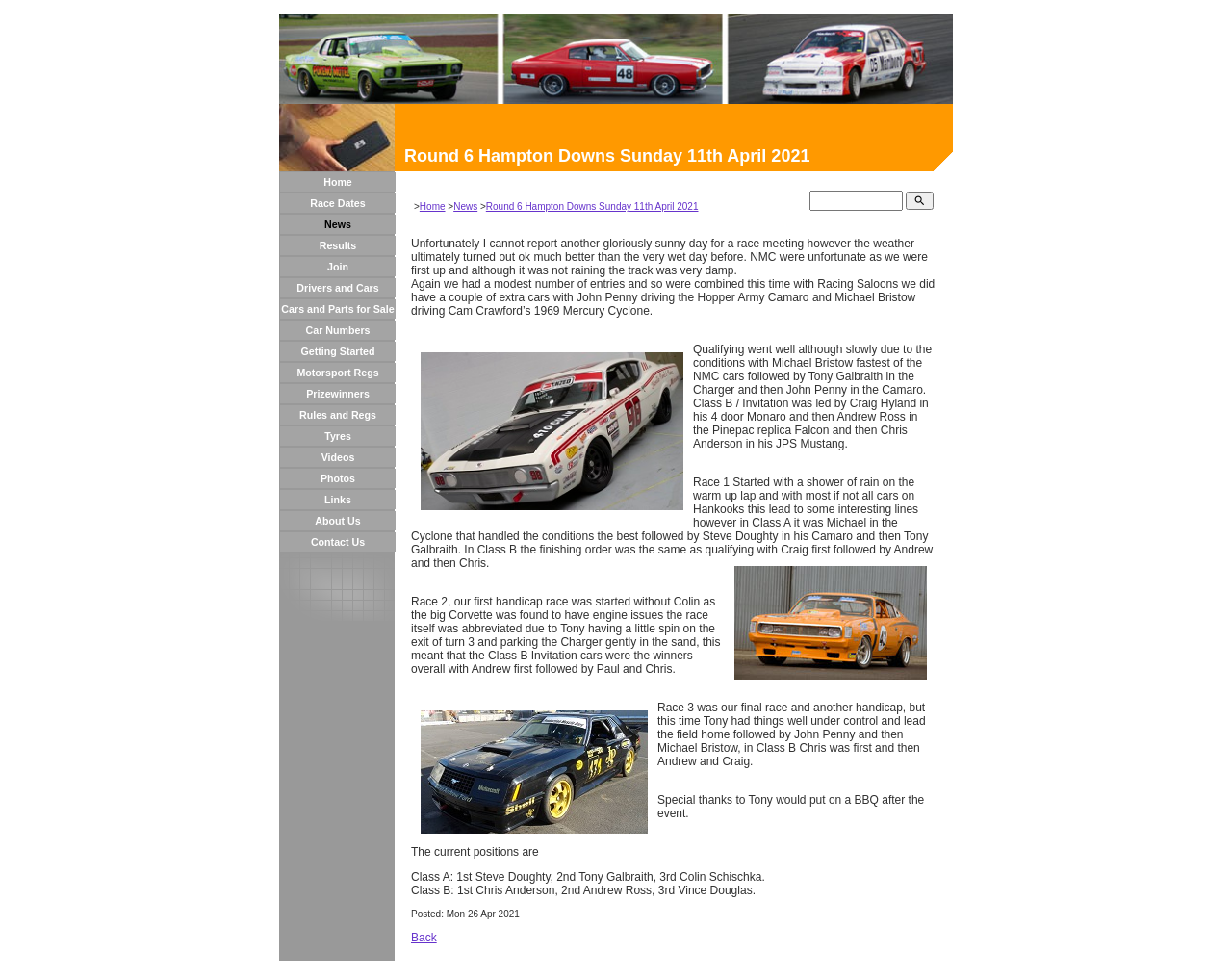Pinpoint the bounding box coordinates for the area that should be clicked to perform the following instruction: "go to Round 6 Hampton Downs Sunday 11th April 2021 news".

[0.394, 0.206, 0.567, 0.217]